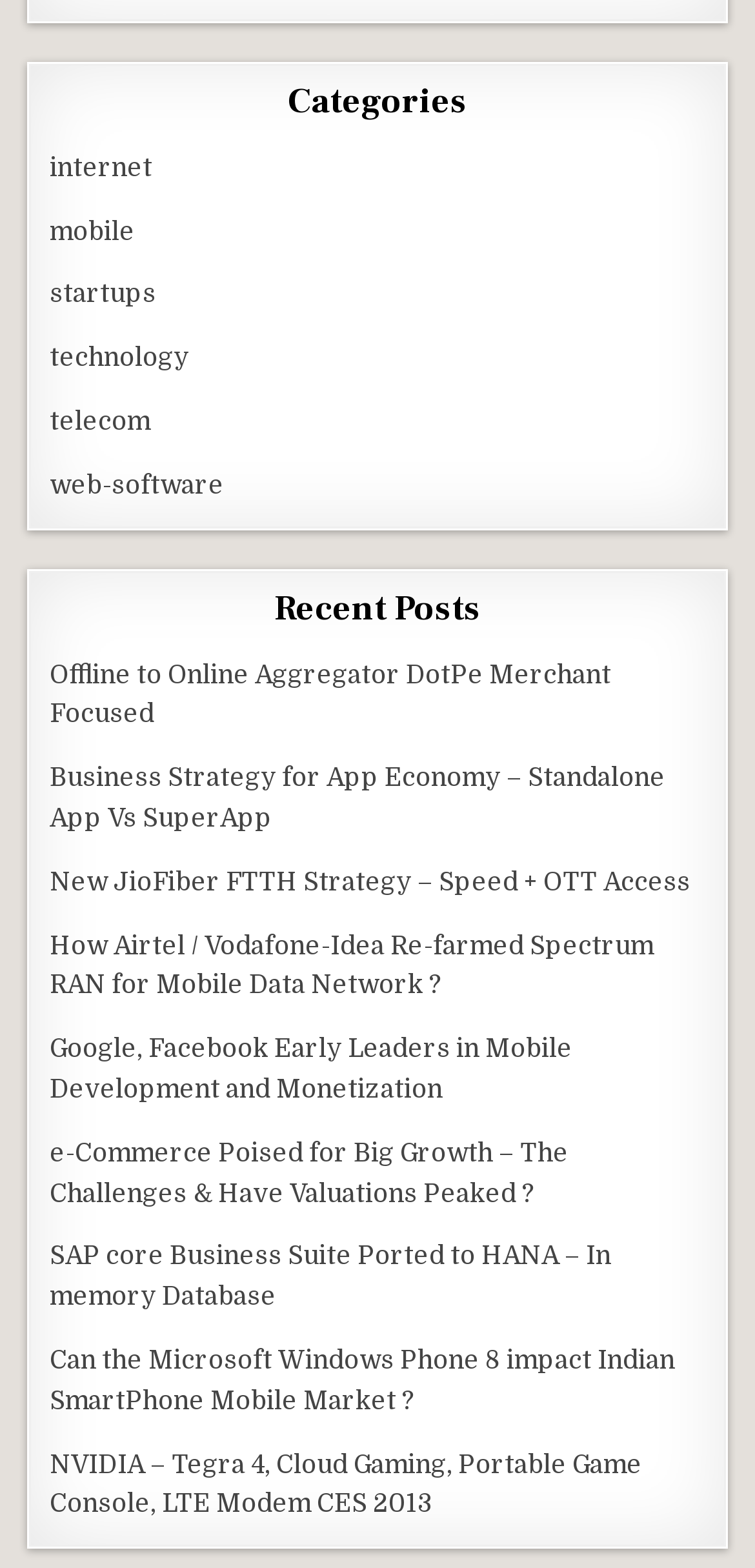Based on the image, give a detailed response to the question: How many recent posts are listed on the webpage?

The webpage has a section labeled 'Recent Posts' which lists several links to recent posts. By counting the number of links in this section, we can determine that there are 9 recent posts listed on the webpage.